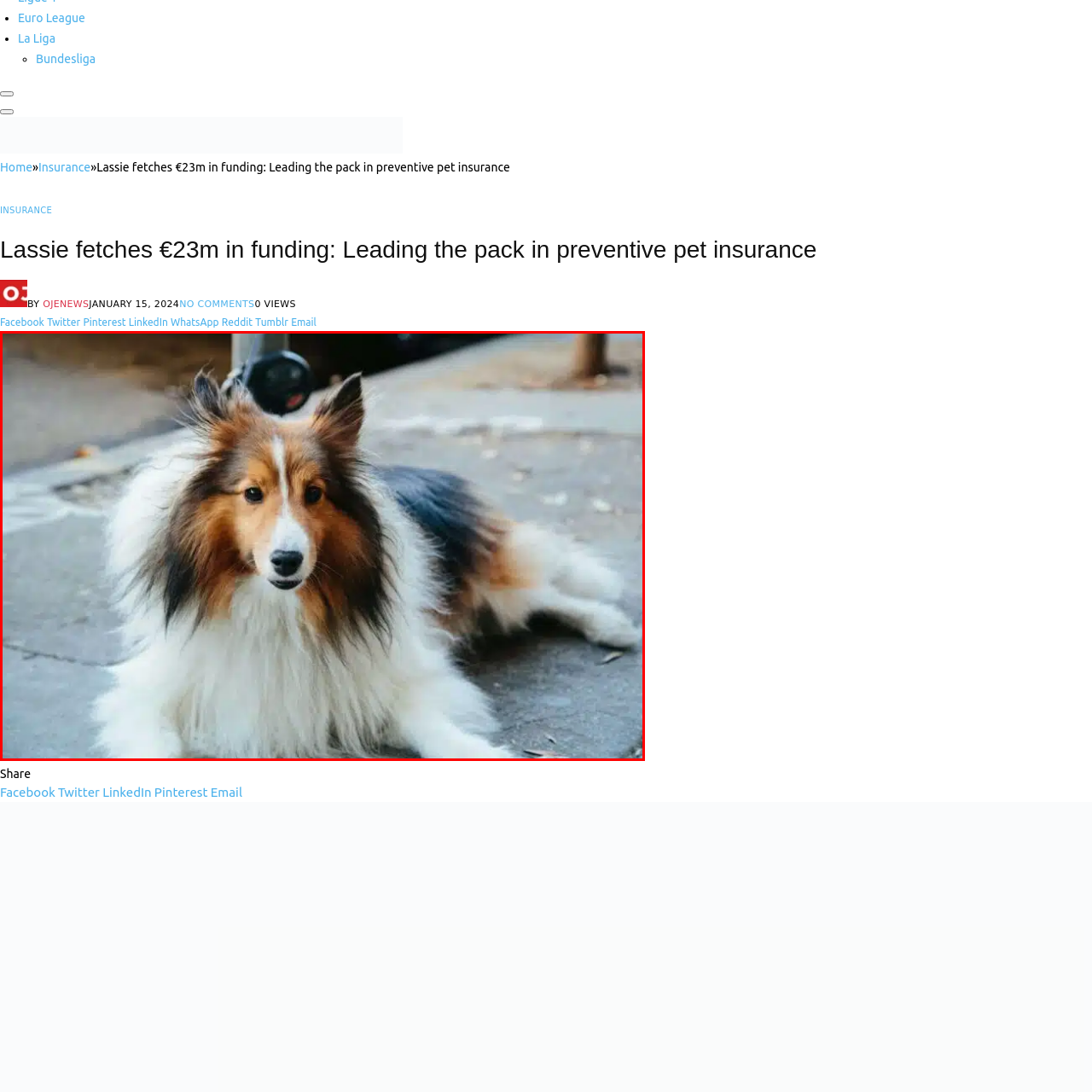Focus on the highlighted area in red, Is the setting indoors or outdoors? Answer using a single word or phrase.

Outdoors